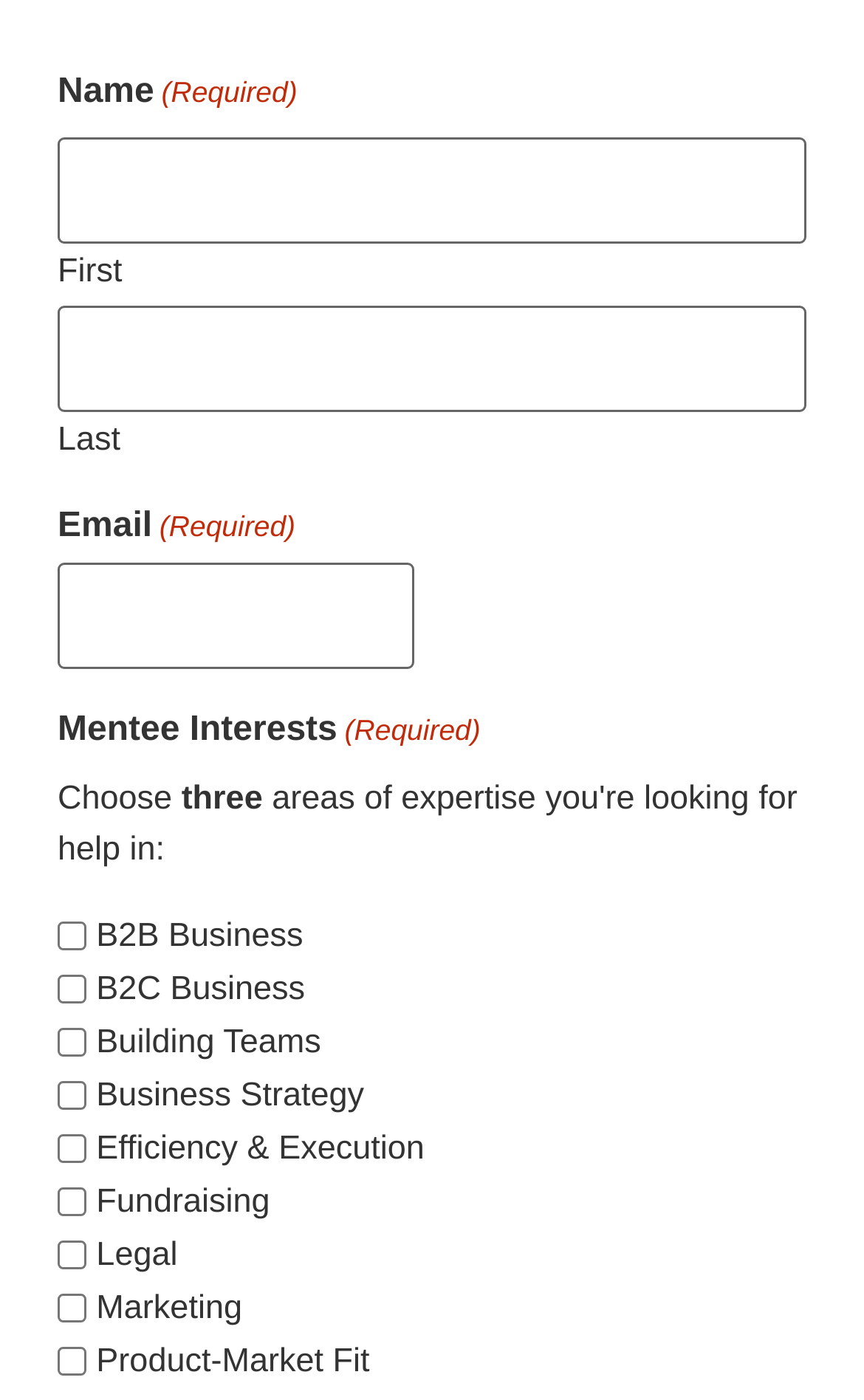Identify the bounding box coordinates of the region I need to click to complete this instruction: "Explore Home Decorating".

None